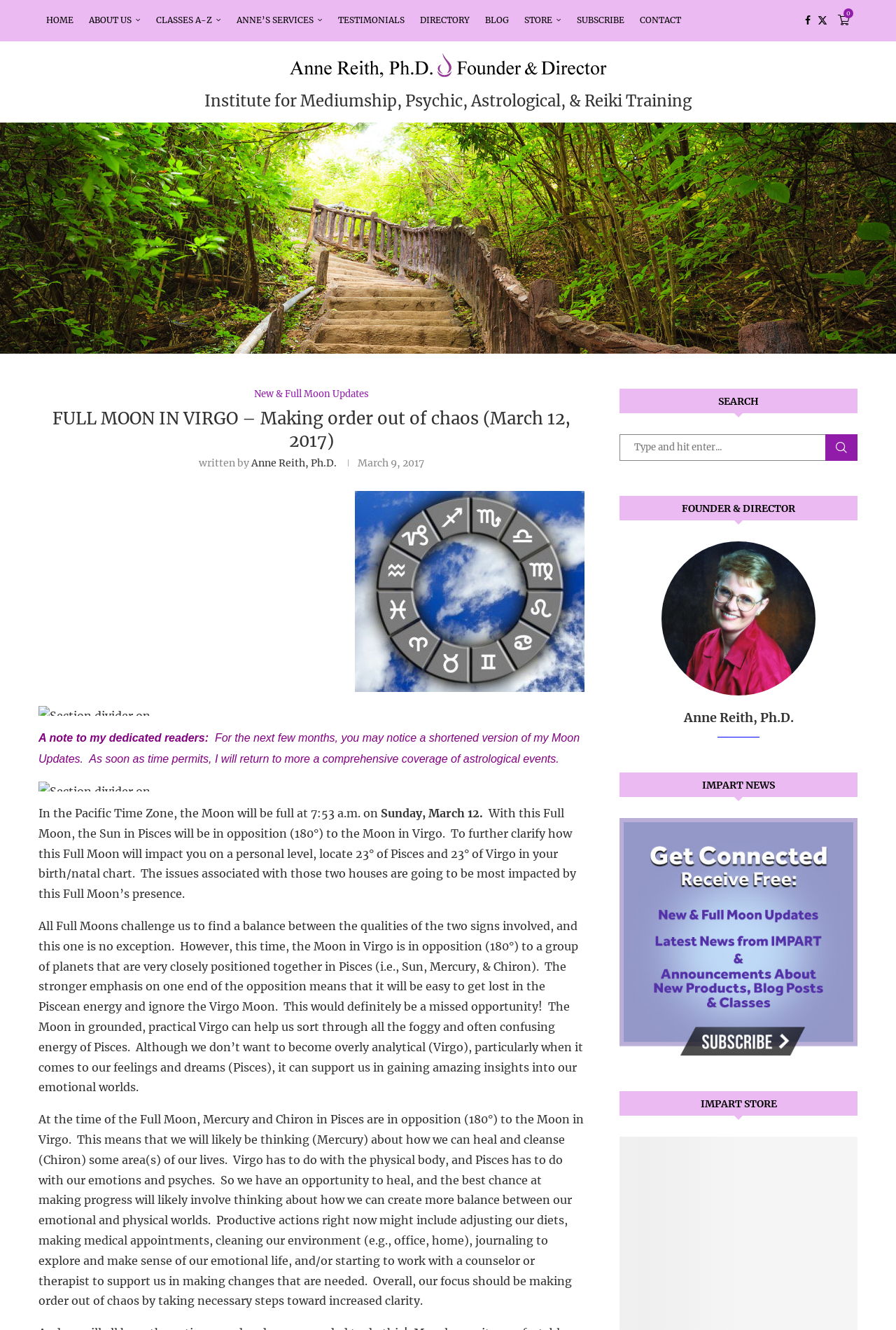Identify the bounding box coordinates of the clickable region required to complete the instruction: "Click on the HOME link". The coordinates should be given as four float numbers within the range of 0 and 1, i.e., [left, top, right, bottom].

[0.043, 0.0, 0.091, 0.031]